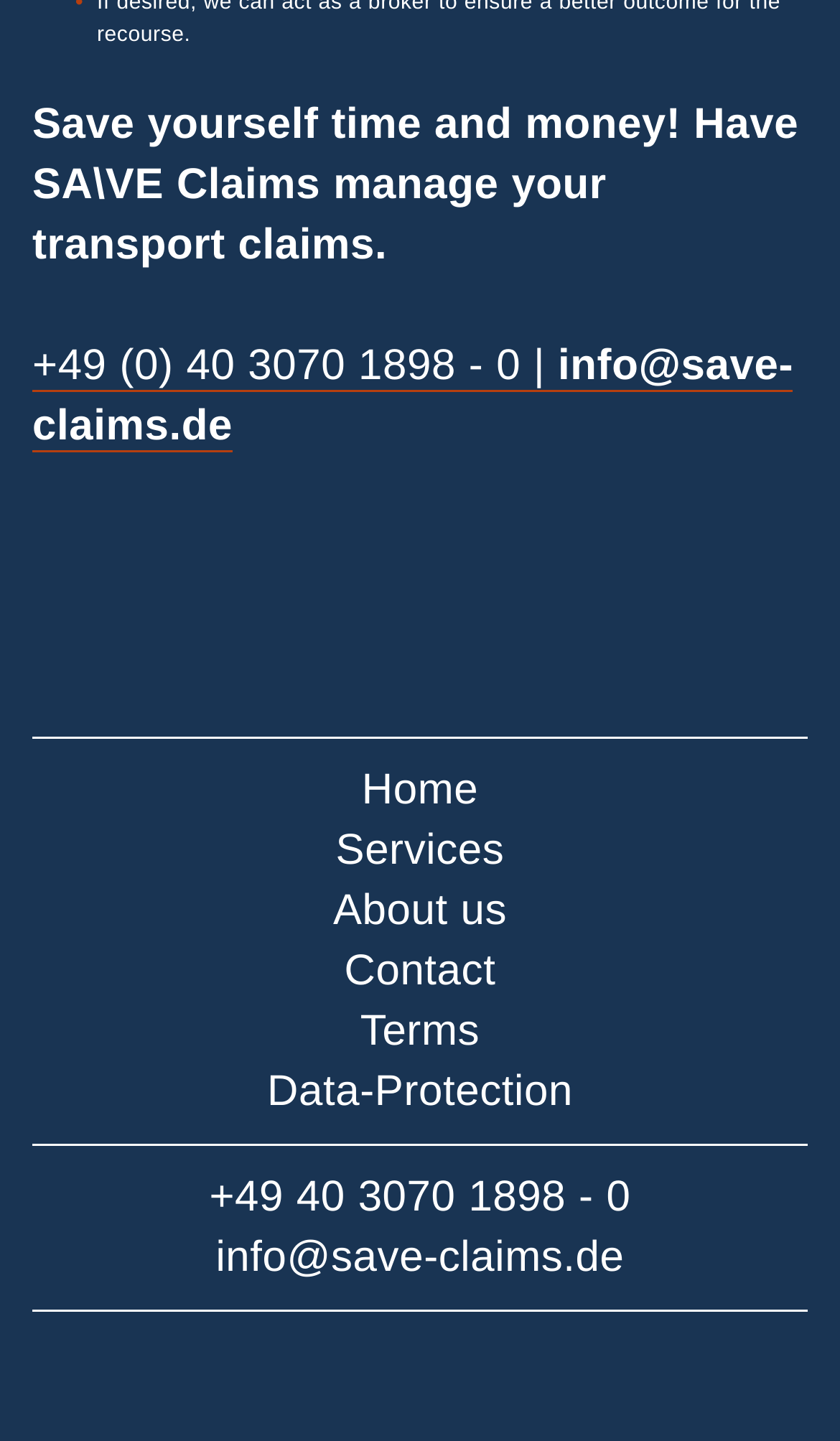Find the bounding box coordinates for the HTML element specified by: "info@save-claims.de".

[0.038, 0.238, 0.944, 0.313]